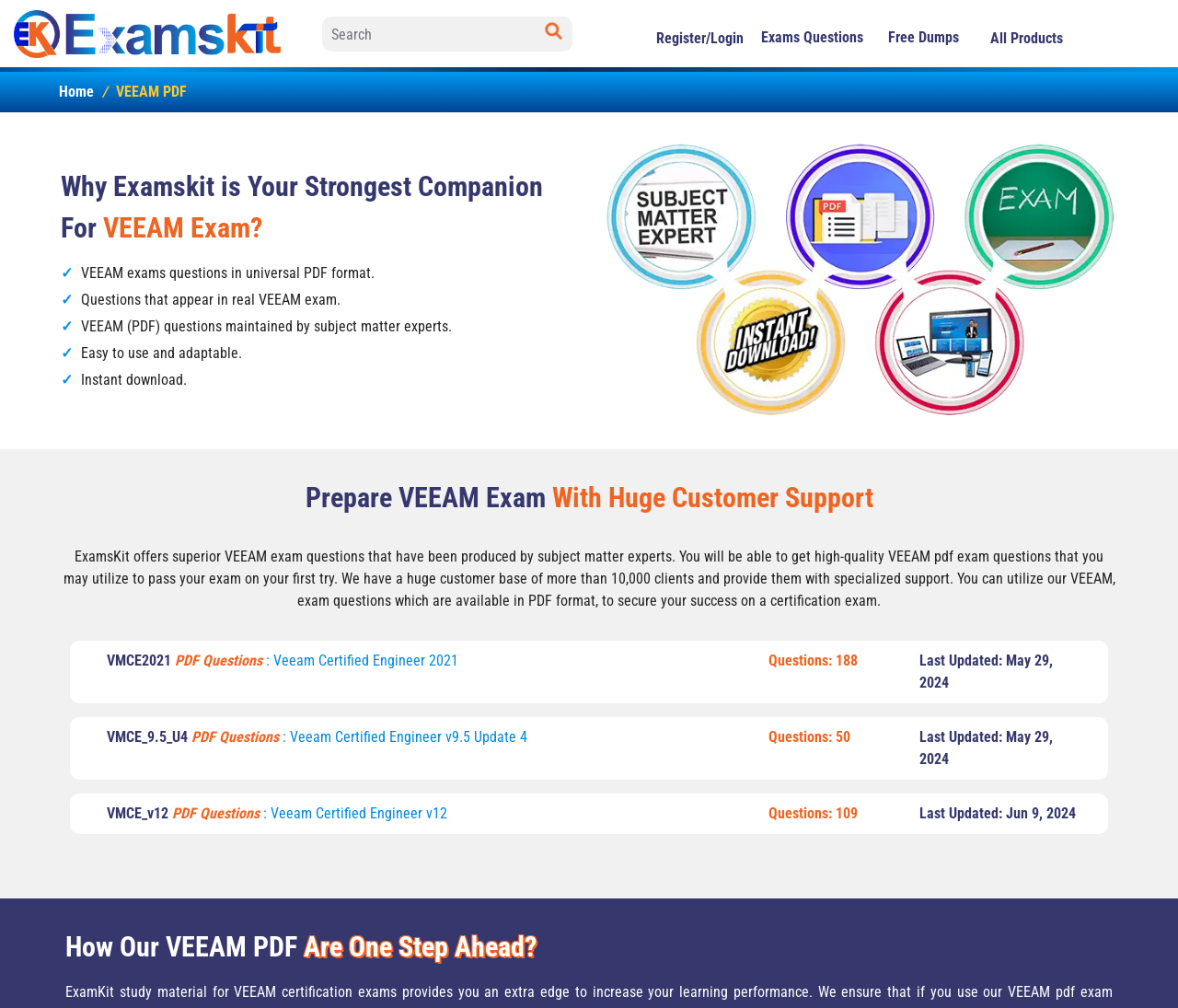Determine the bounding box coordinates of the area to click in order to meet this instruction: "Download VMCE2021 PDF Questions".

[0.091, 0.647, 0.226, 0.664]